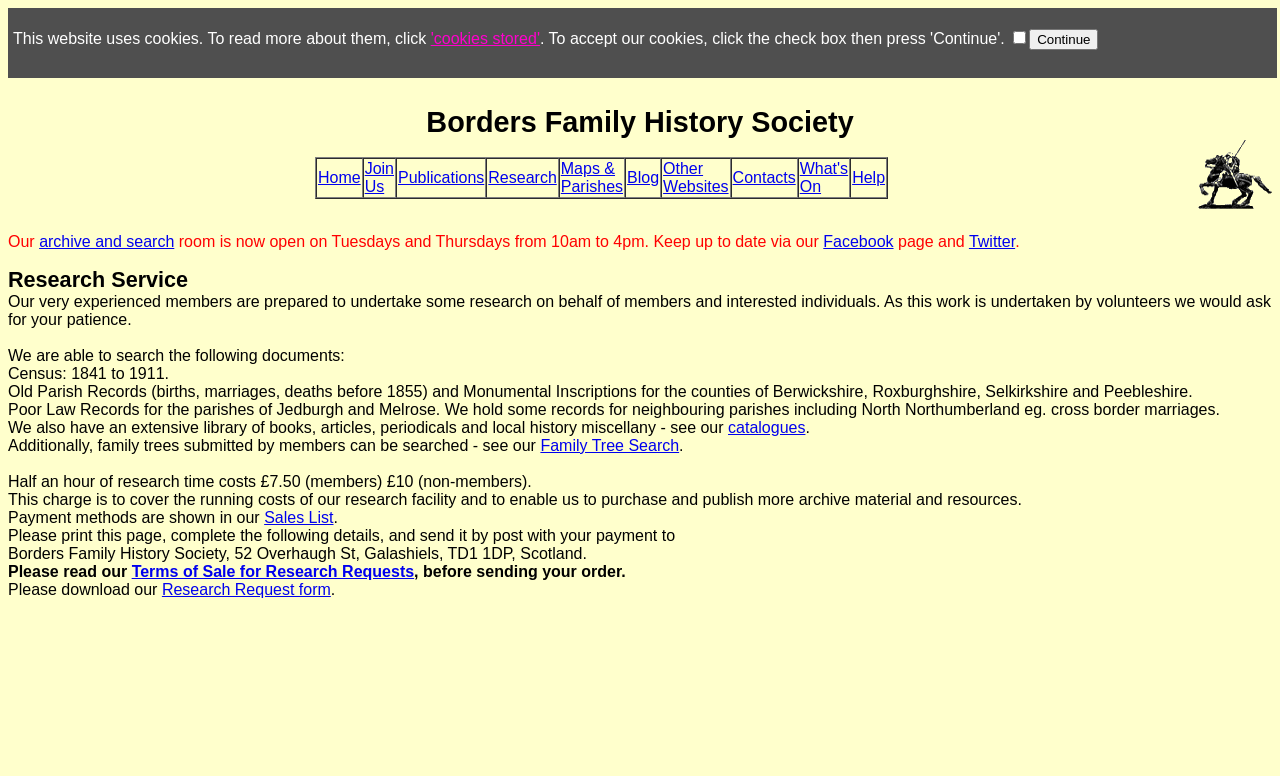Could you determine the bounding box coordinates of the clickable element to complete the instruction: "Visit the 'Facebook' page"? Provide the coordinates as four float numbers between 0 and 1, i.e., [left, top, right, bottom].

[0.643, 0.3, 0.698, 0.322]